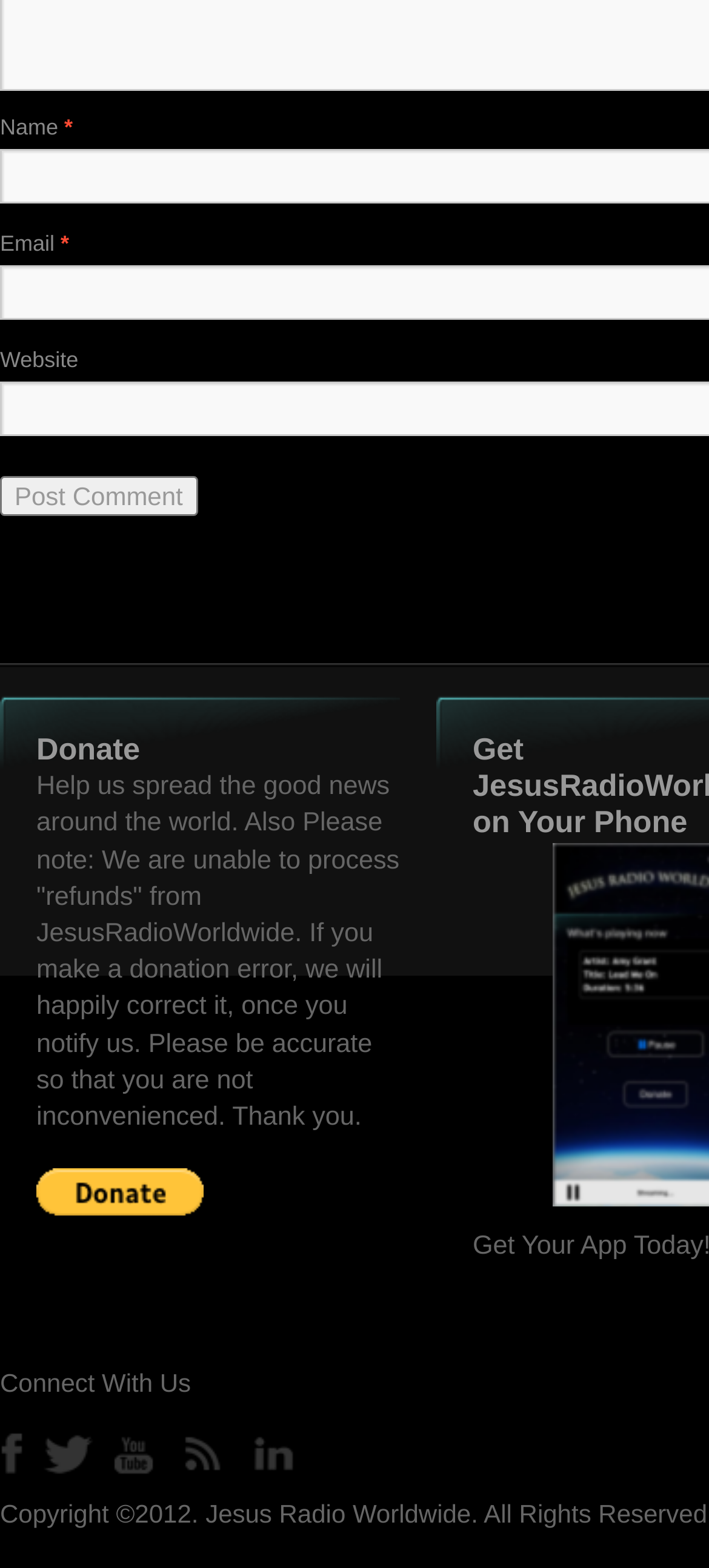Look at the image and answer the question in detail:
How many social media links are present?

There are five social media links present at the bottom of the webpage, which are represented by the links '' and are likely links to Facebook, Twitter, Instagram, YouTube, and another platform.